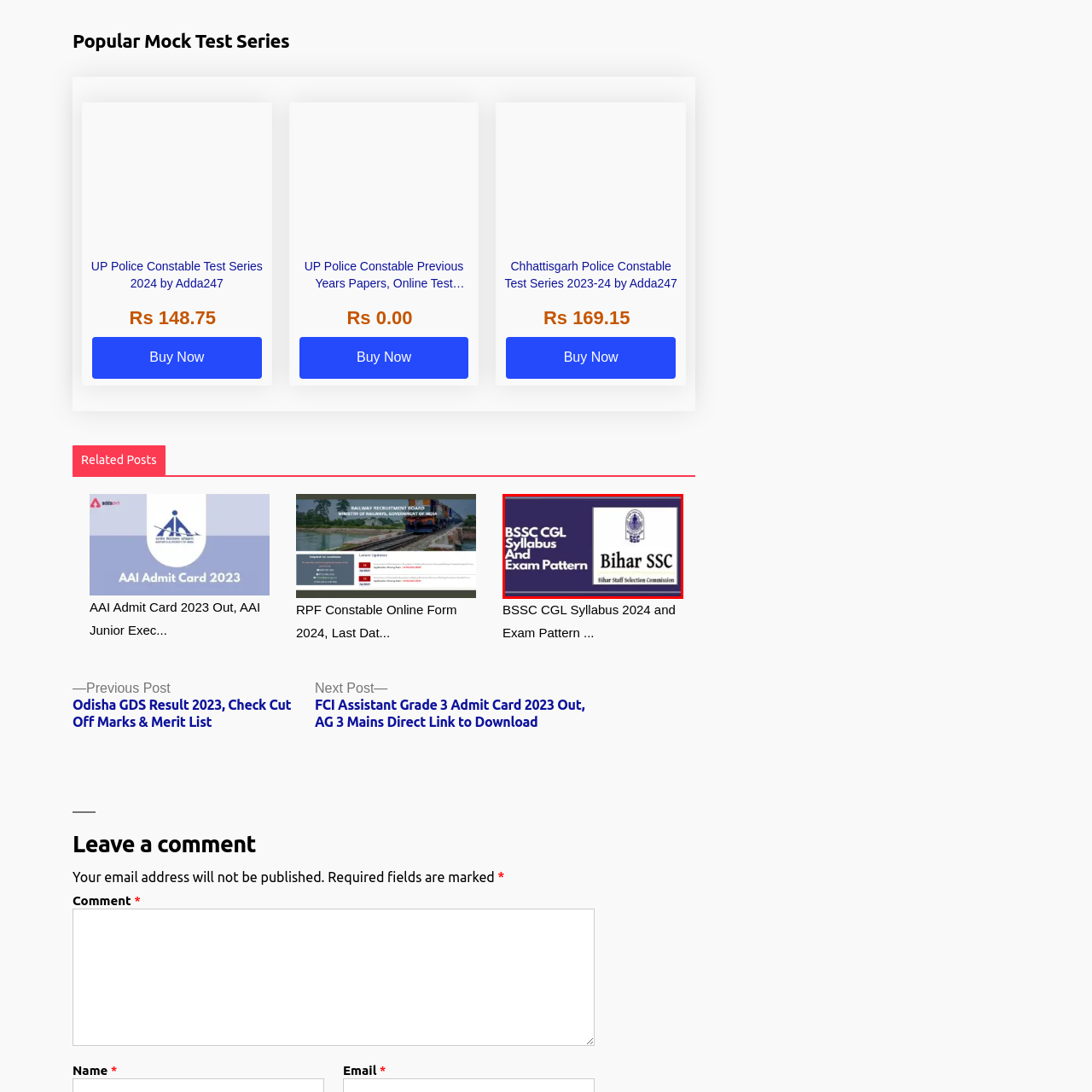Look at the image within the red outlined box, What is the logo accompanying the title? Provide a one-word or brief phrase answer.

Bihar SSC logo